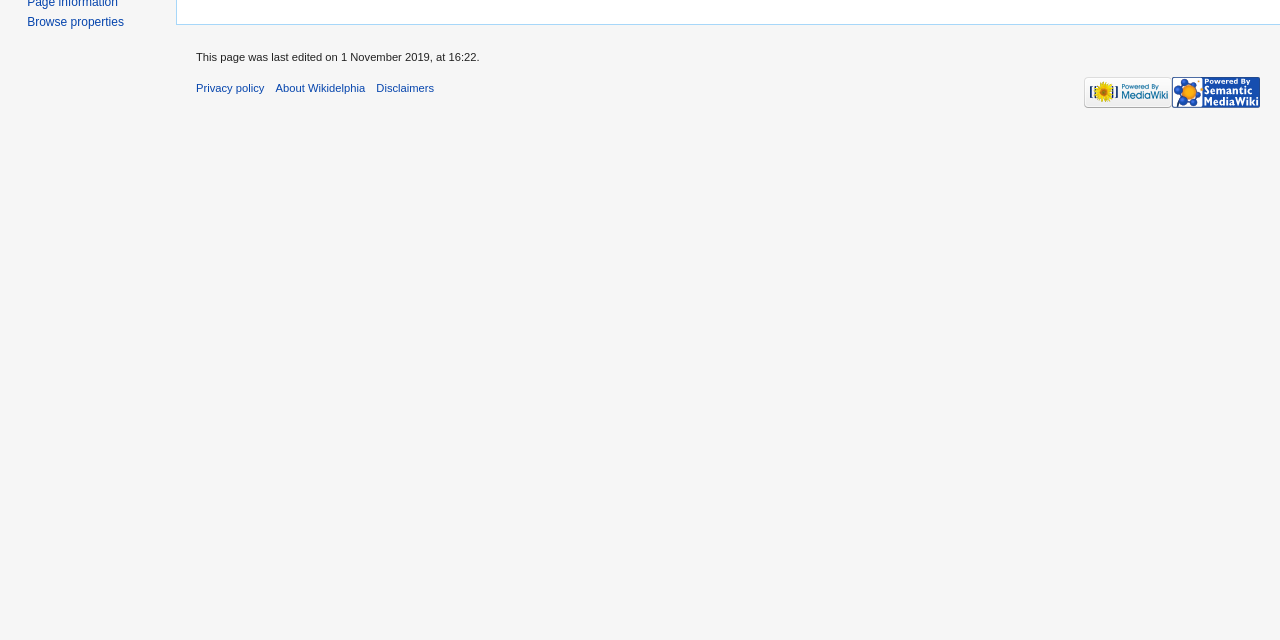Please predict the bounding box coordinates (top-left x, top-left y, bottom-right x, bottom-right y) for the UI element in the screenshot that fits the description: alt="Powered by MediaWiki"

[0.847, 0.134, 0.916, 0.153]